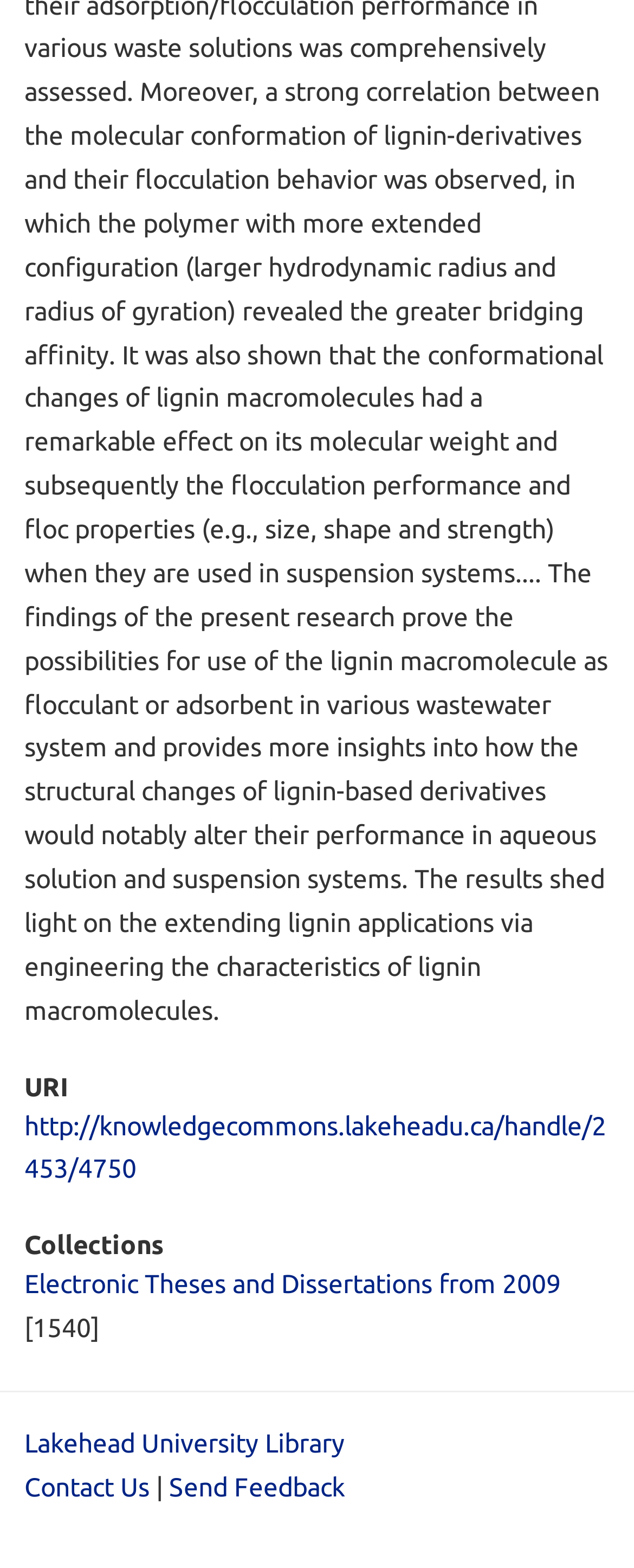Please give a concise answer to this question using a single word or phrase: 
What is the number of items in the first collection?

1540